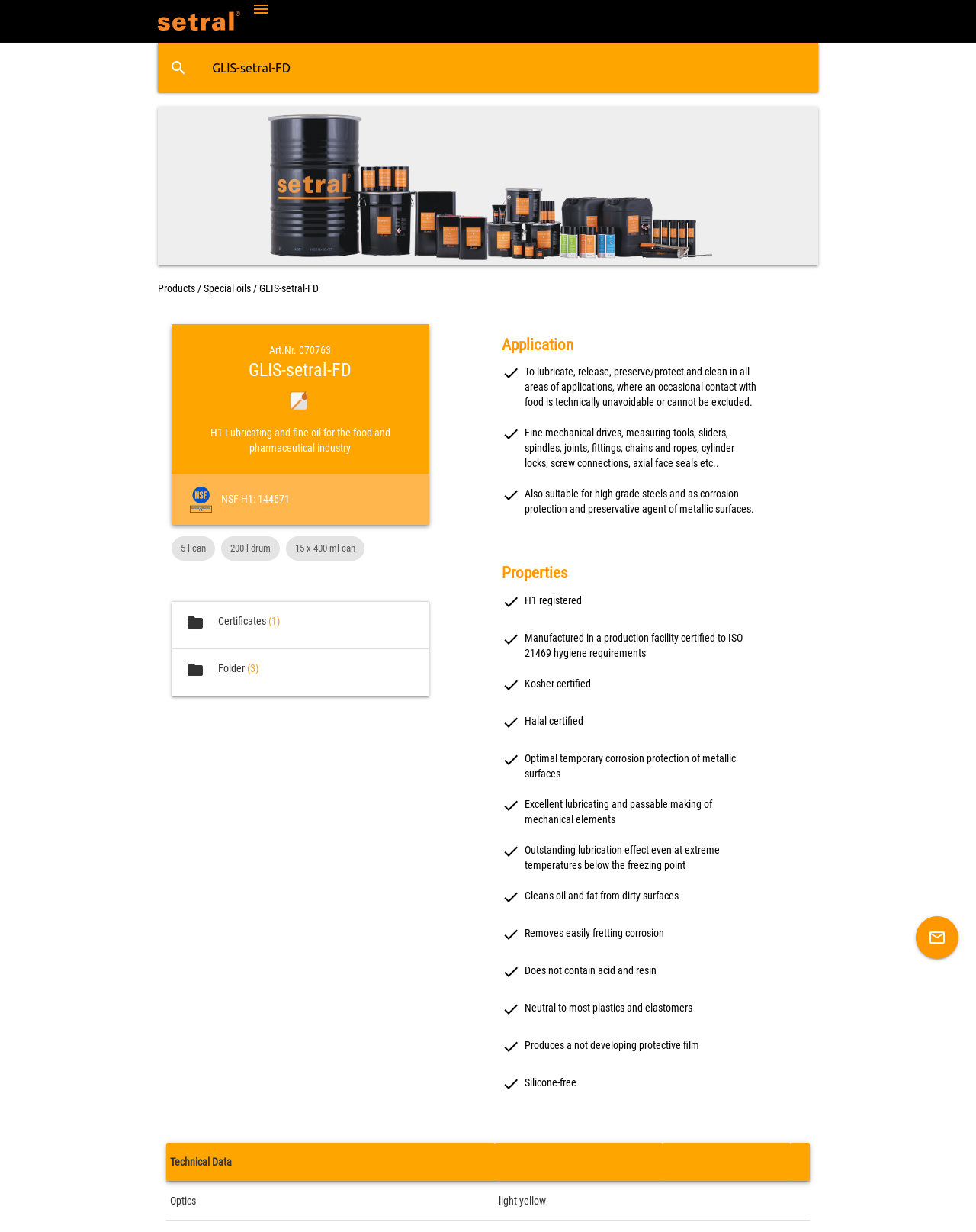Please determine the bounding box coordinates for the UI element described here. Use the format (top-left x, top-left y, bottom-right x, bottom-right y) with values bounded between 0 and 1: mail_outline

[0.938, 0.744, 0.982, 0.778]